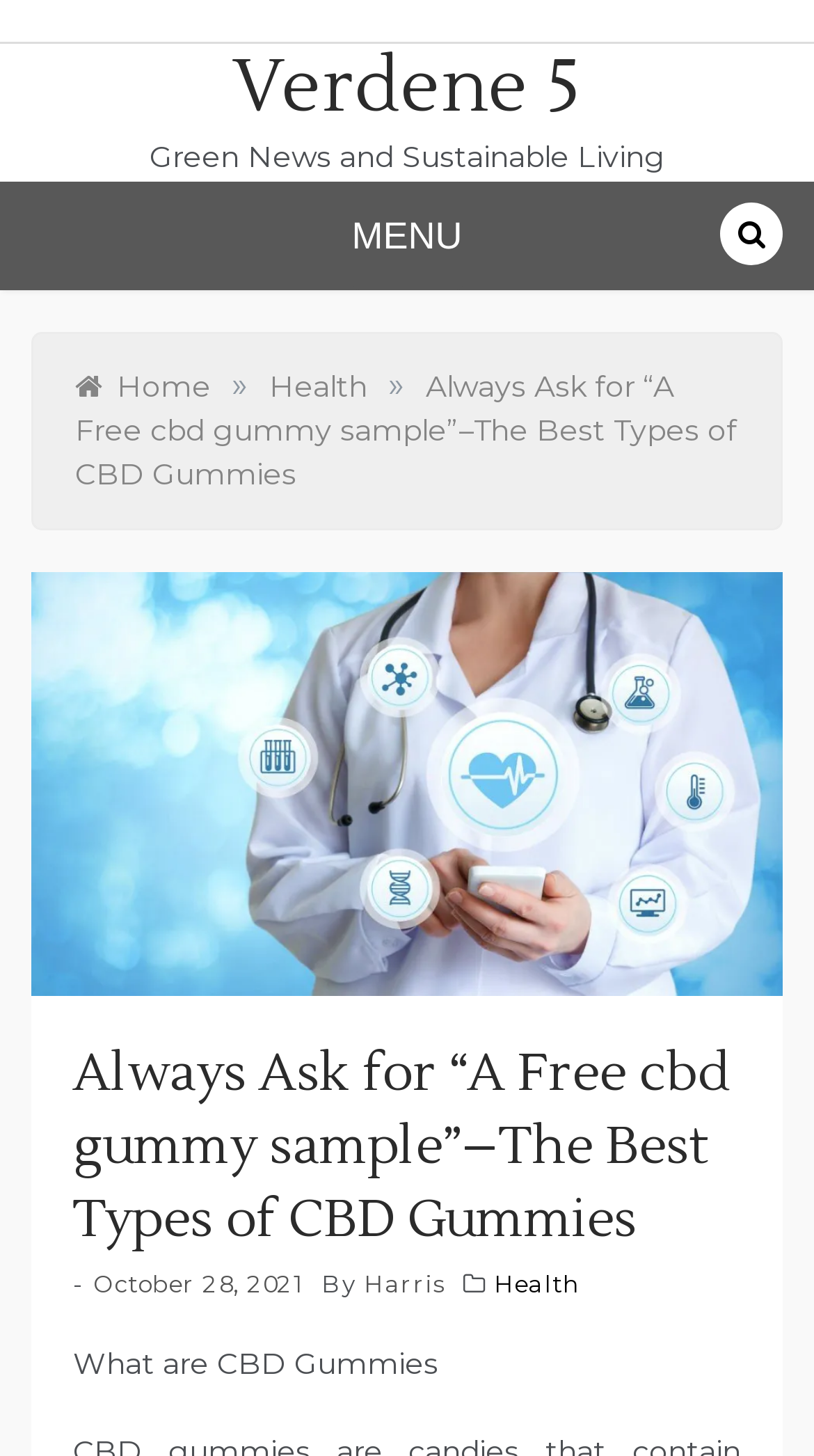Please determine the bounding box coordinates of the element's region to click for the following instruction: "Go to the Verdene 5 homepage".

[0.286, 0.029, 0.714, 0.092]